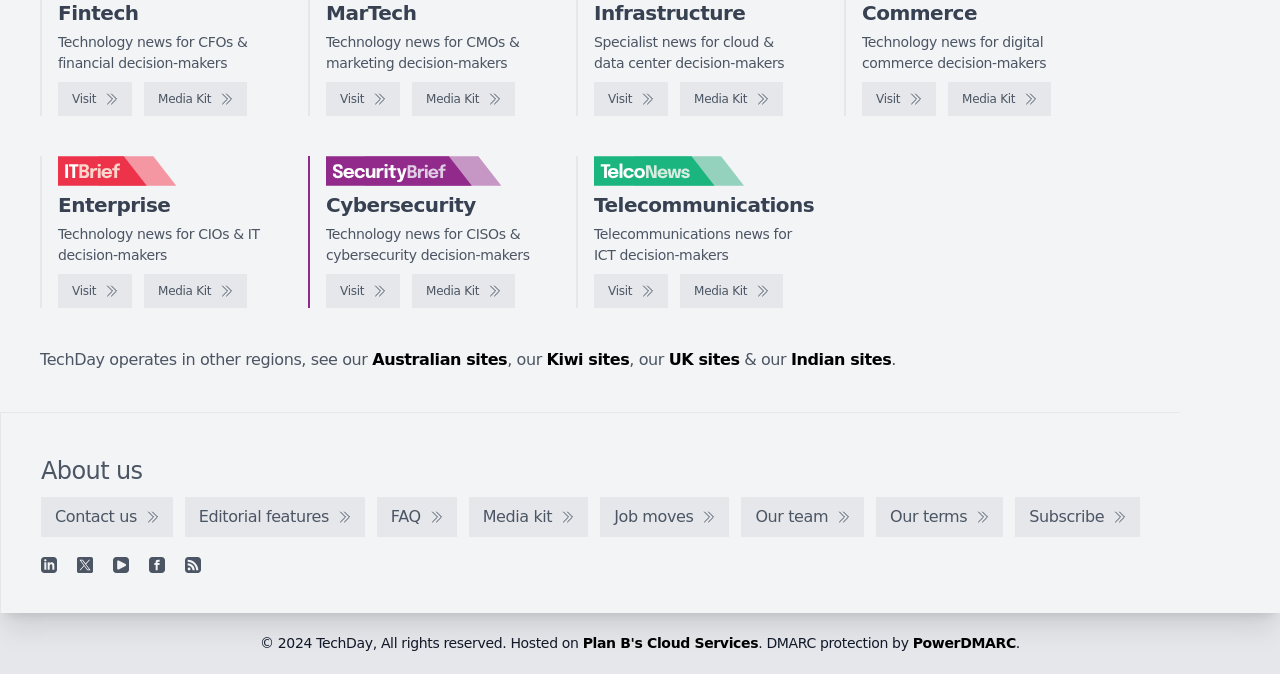Identify the bounding box coordinates for the UI element described as follows: "Plan B's Cloud Services". Ensure the coordinates are four float numbers between 0 and 1, formatted as [left, top, right, bottom].

[0.455, 0.942, 0.592, 0.966]